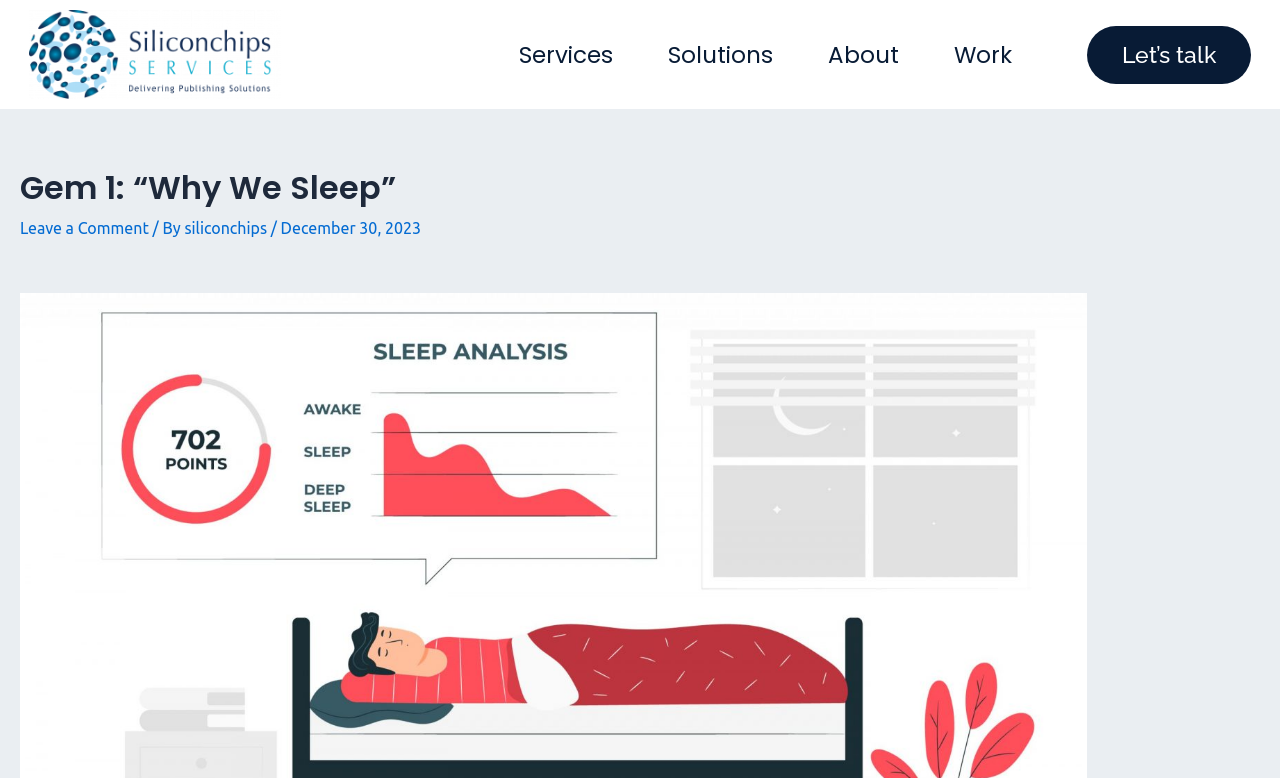Find the headline of the webpage and generate its text content.

Gem 1: “Why We Sleep”